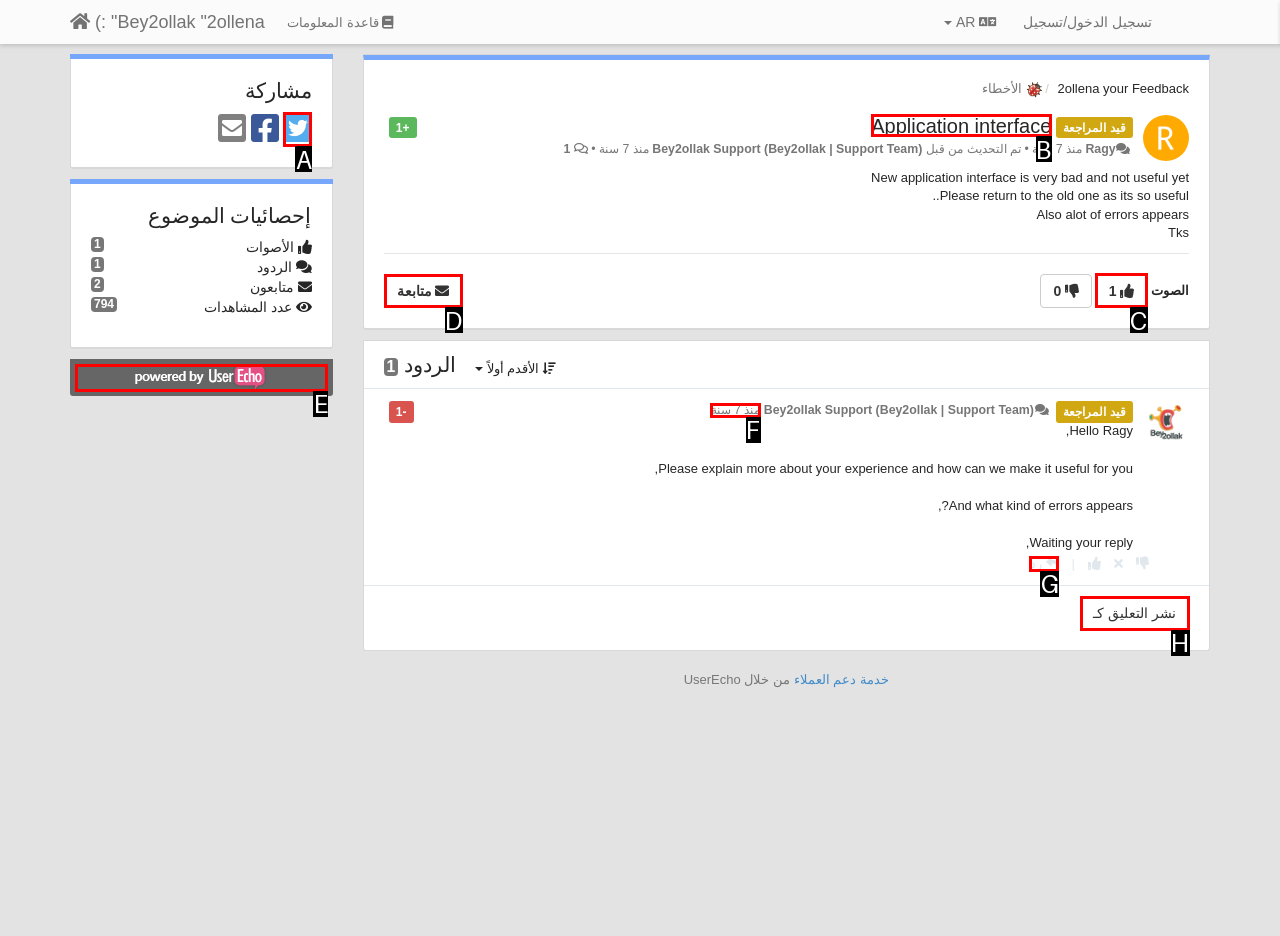Determine which element should be clicked for this task: Click on the button to follow
Answer with the letter of the selected option.

D